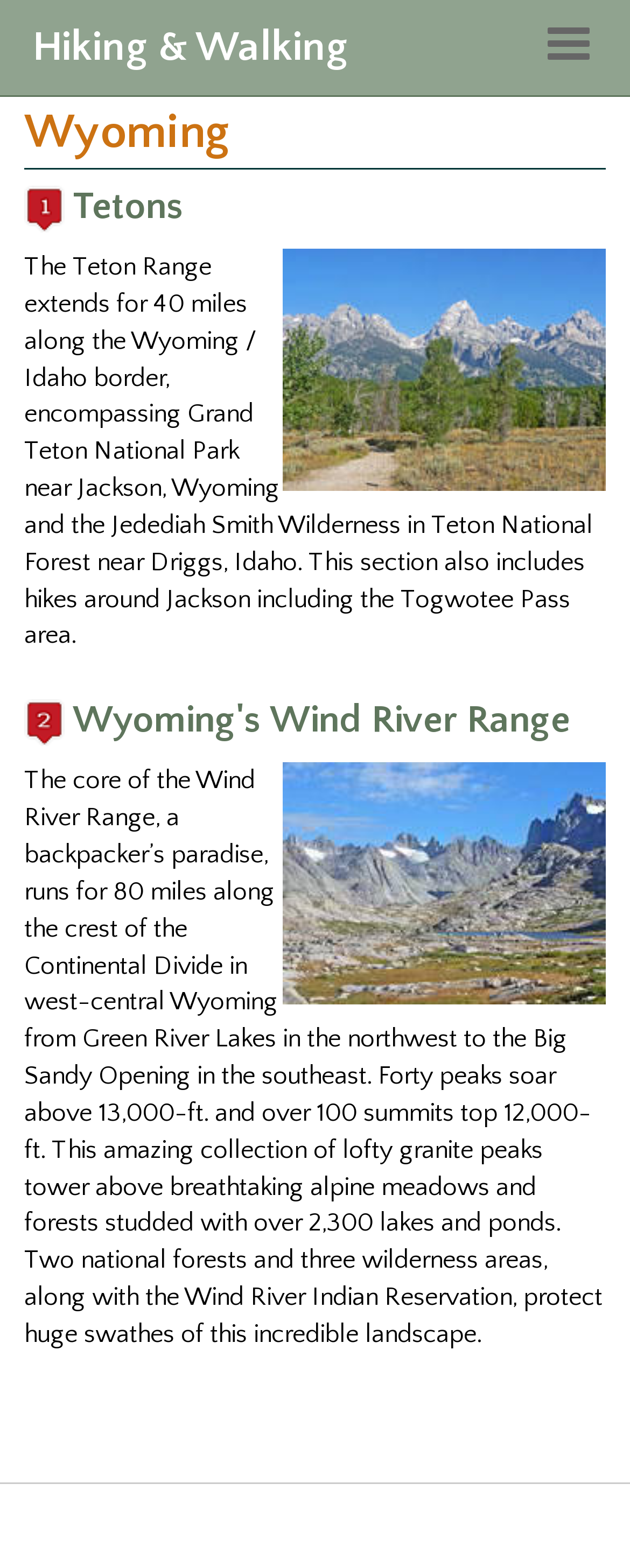Refer to the image and answer the question with as much detail as possible: How many mountain ranges are mentioned?

By analyzing the webpage, I found two headings that mention mountain ranges: 'Tetons' and 'Wyoming's Wind River Range'. These headings are accompanied by images and descriptive texts, indicating that they are two separate mountain ranges.